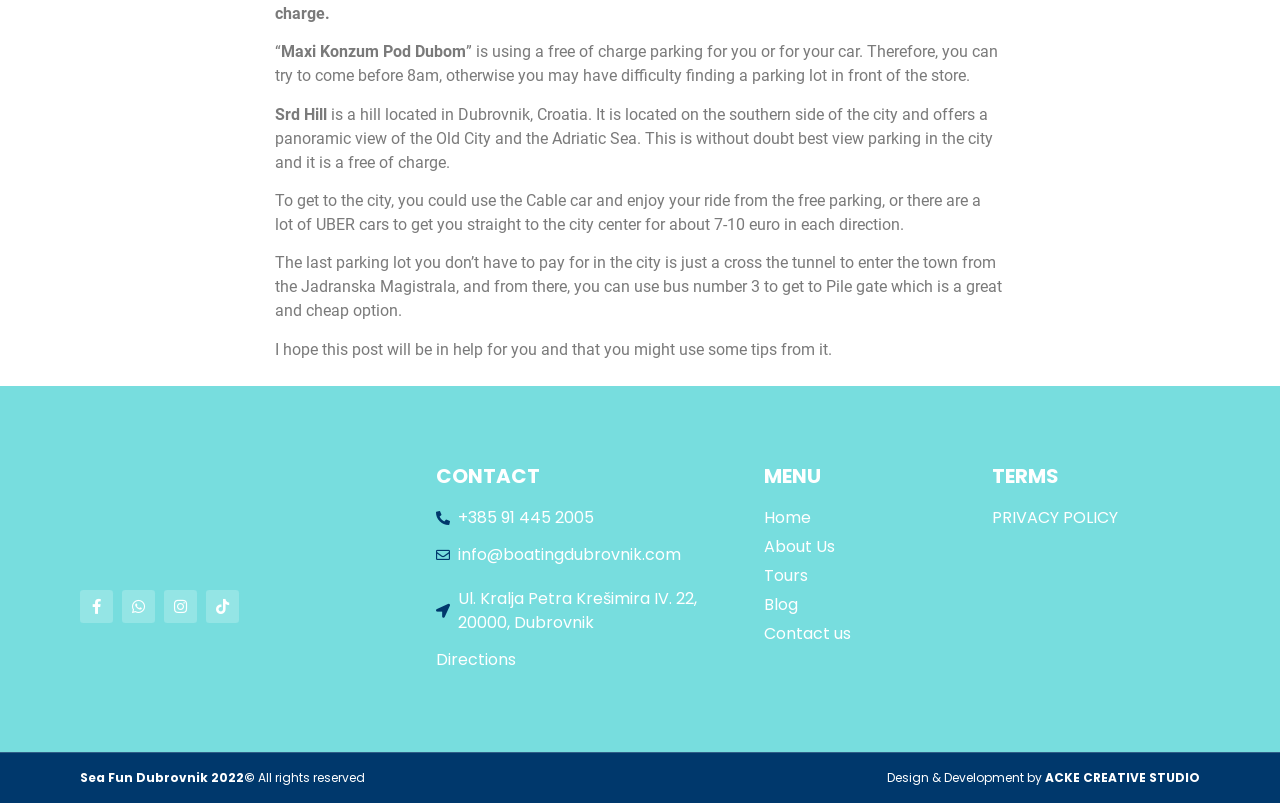Reply to the question below using a single word or brief phrase:
What is the address of Sea Fun Dubrovnik?

Ul. Kralja Petra Krešimira IV. 22, 20000, Dubrovnik